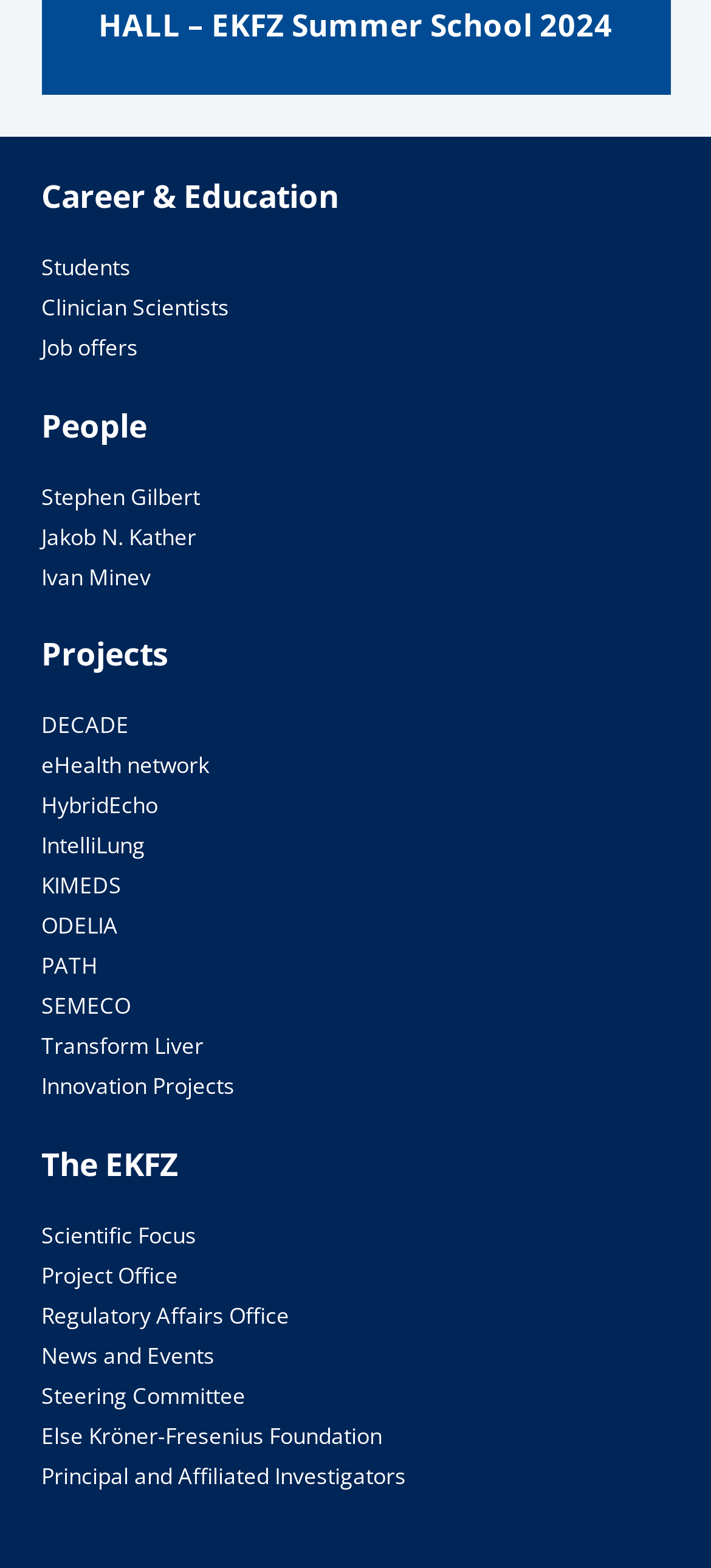Respond to the question below with a concise word or phrase:
What is the last project listed?

Transform Liver